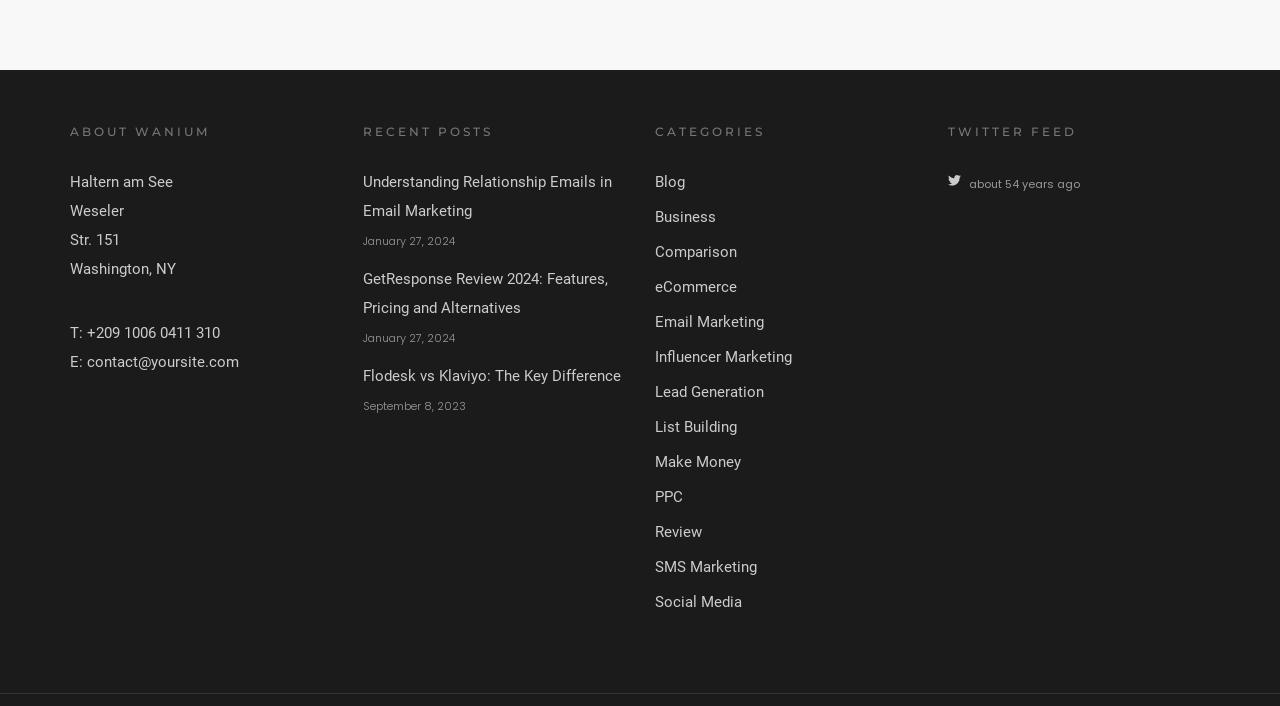Please give a short response to the question using one word or a phrase:
How many recent posts are listed?

3